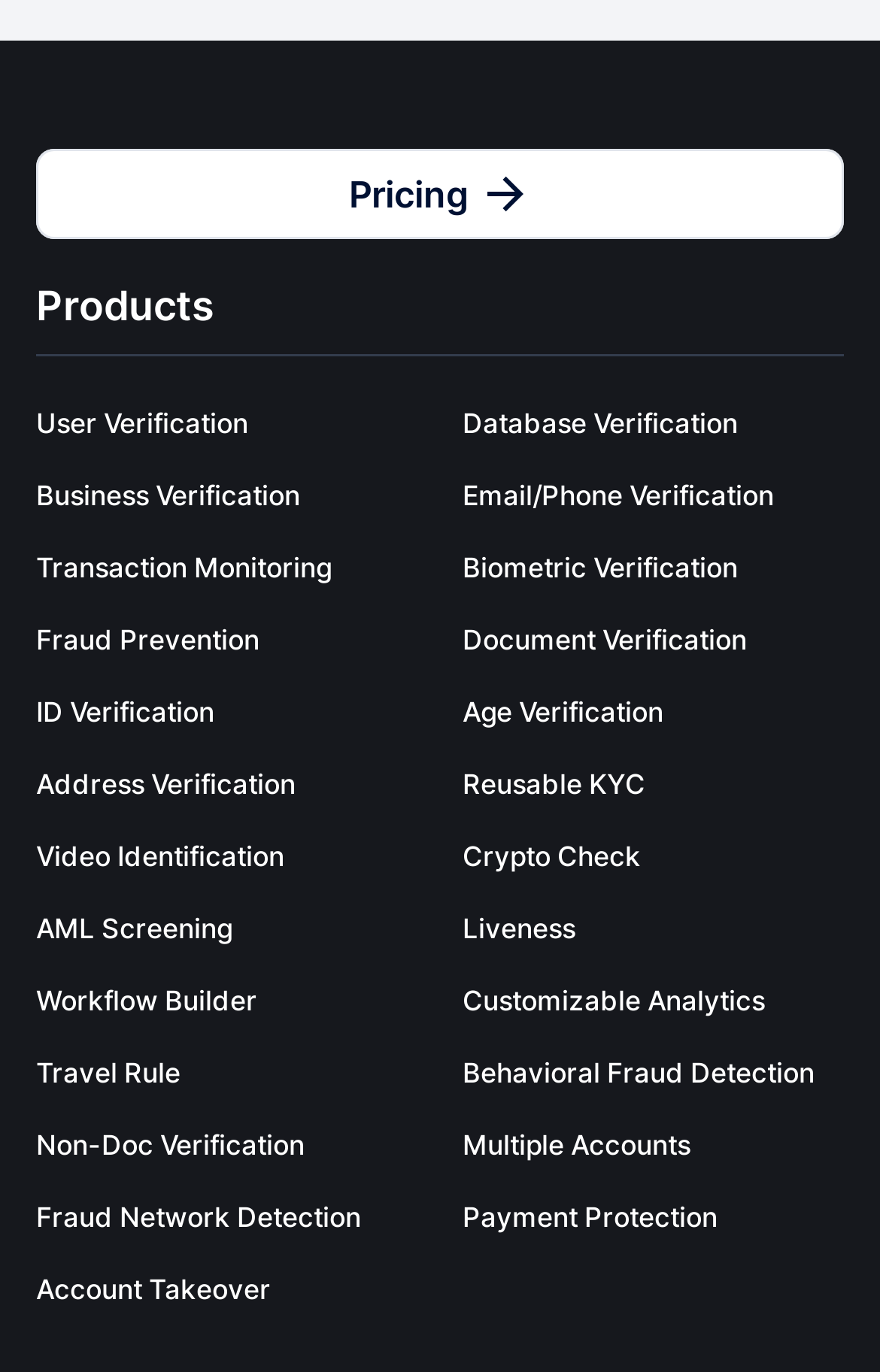Find the bounding box coordinates of the clickable element required to execute the following instruction: "Check out Customizable Analytics". Provide the coordinates as four float numbers between 0 and 1, i.e., [left, top, right, bottom].

[0.526, 0.707, 0.969, 0.753]